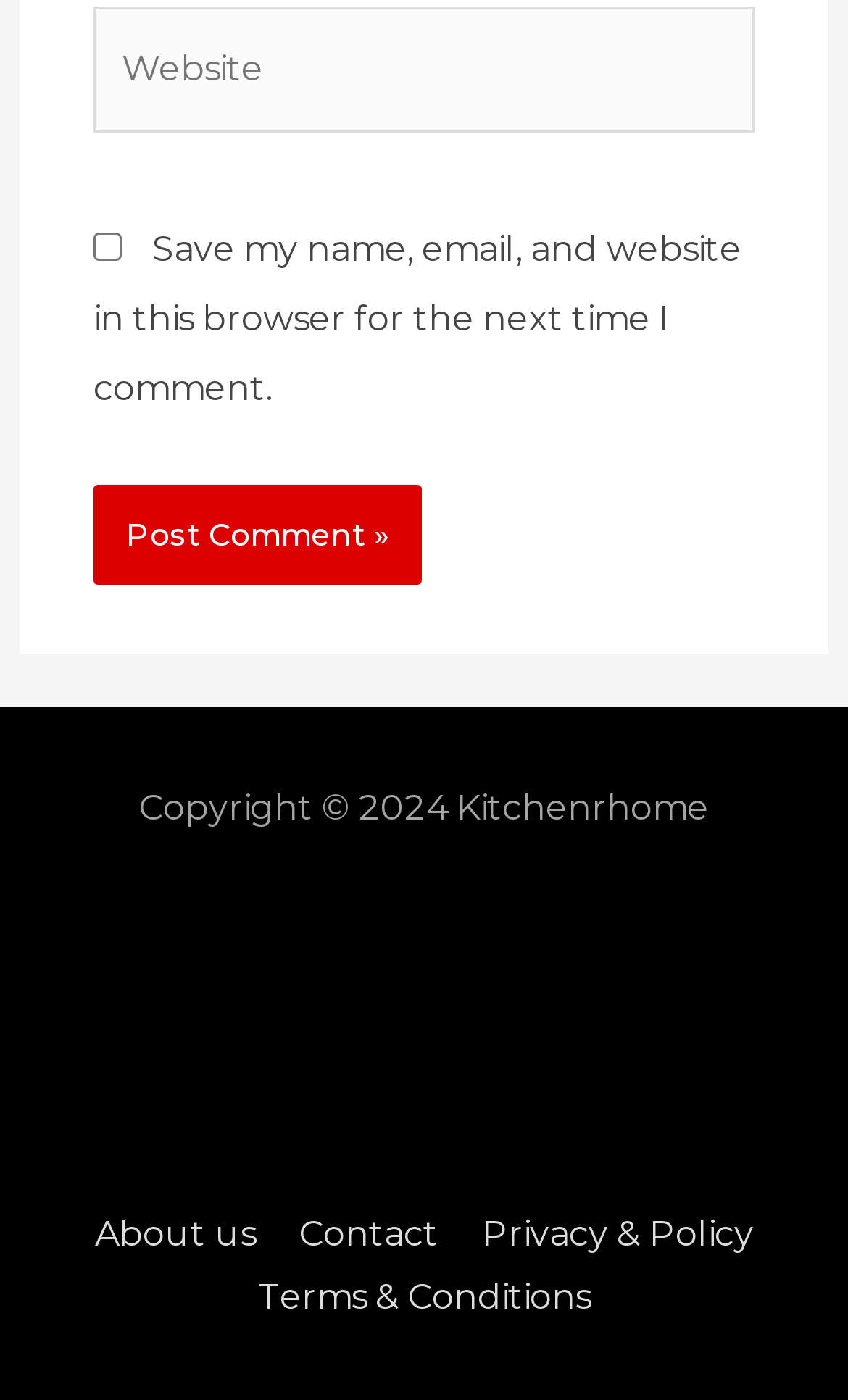Determine the bounding box for the HTML element described here: "About us". The coordinates should be given as [left, top, right, bottom] with each number being a float between 0 and 1.

[0.091, 0.866, 0.322, 0.895]